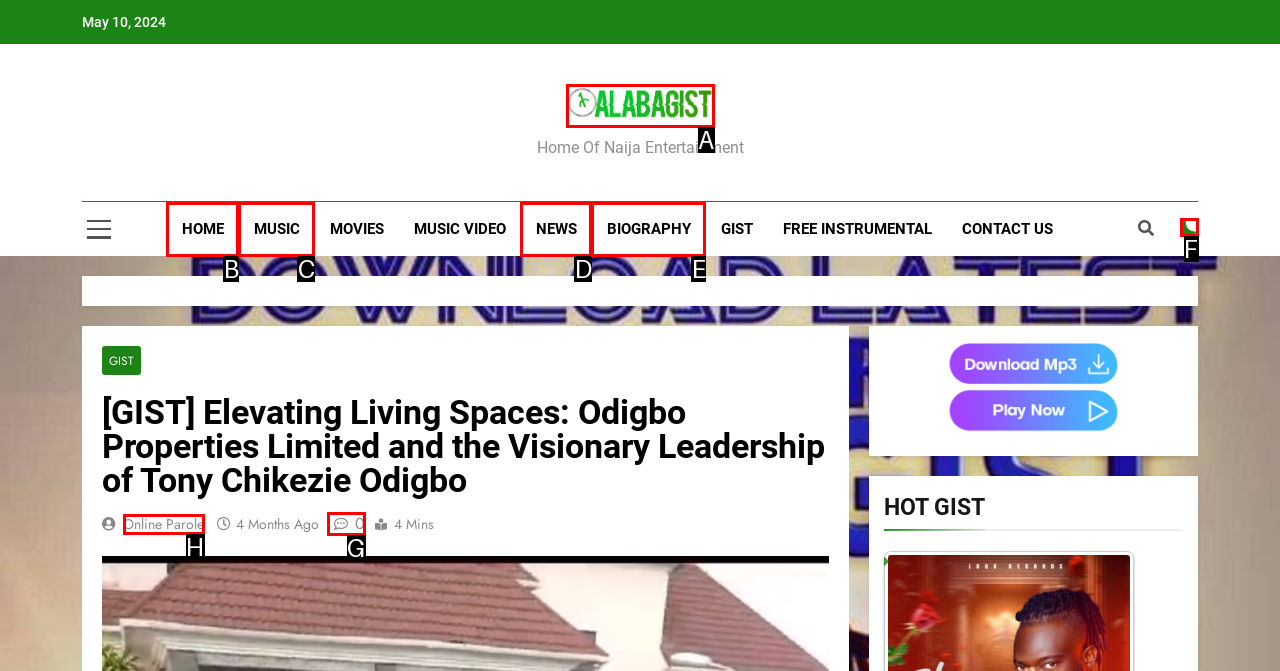Point out the correct UI element to click to carry out this instruction: Check the checkbox
Answer with the letter of the chosen option from the provided choices directly.

F